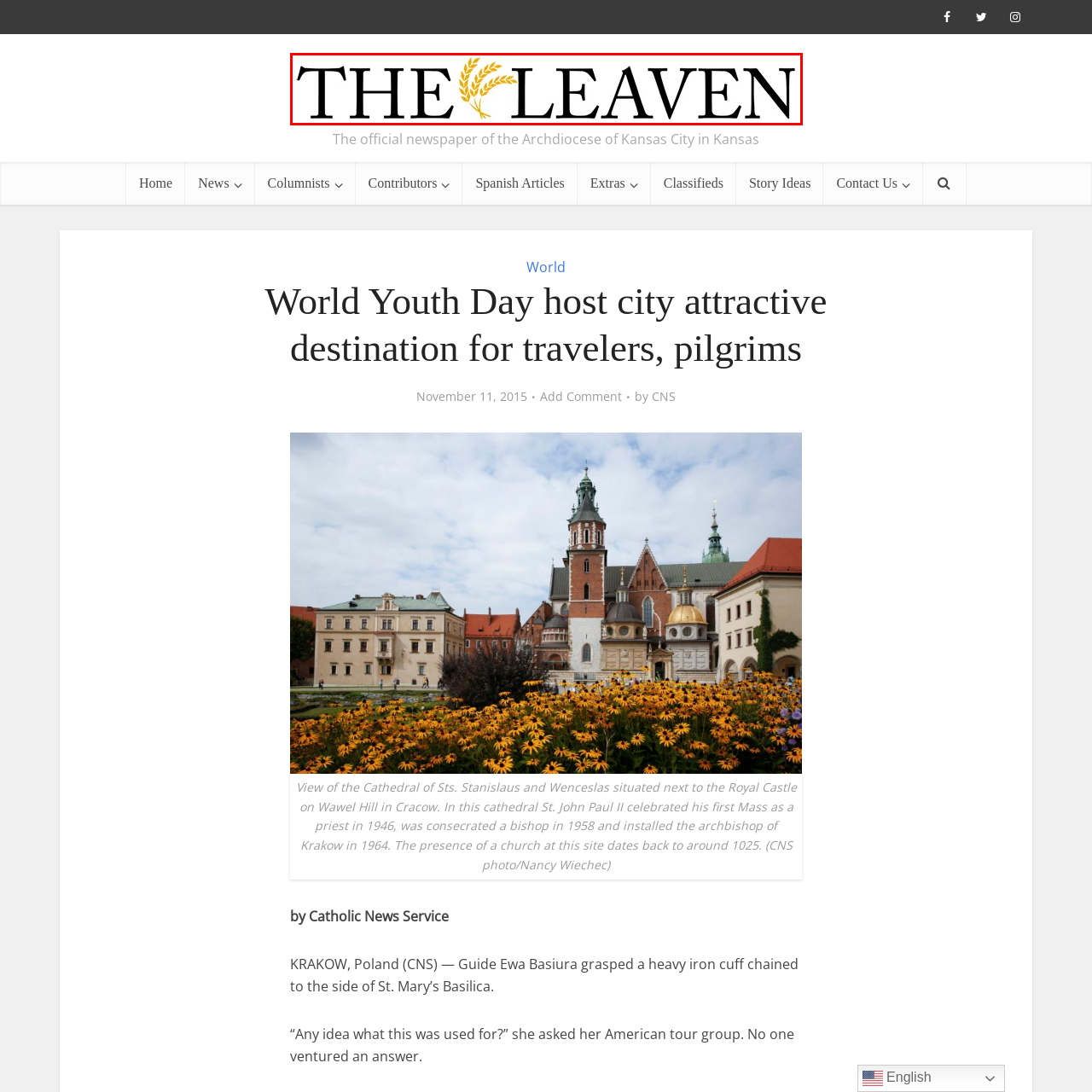What is the combination of styles in the logo's design?
Analyze the content within the red bounding box and offer a detailed answer to the question.

The design of the logo combines tradition with a contemporary aesthetic, making it an appealing representation of the publication's values and its role in the community.